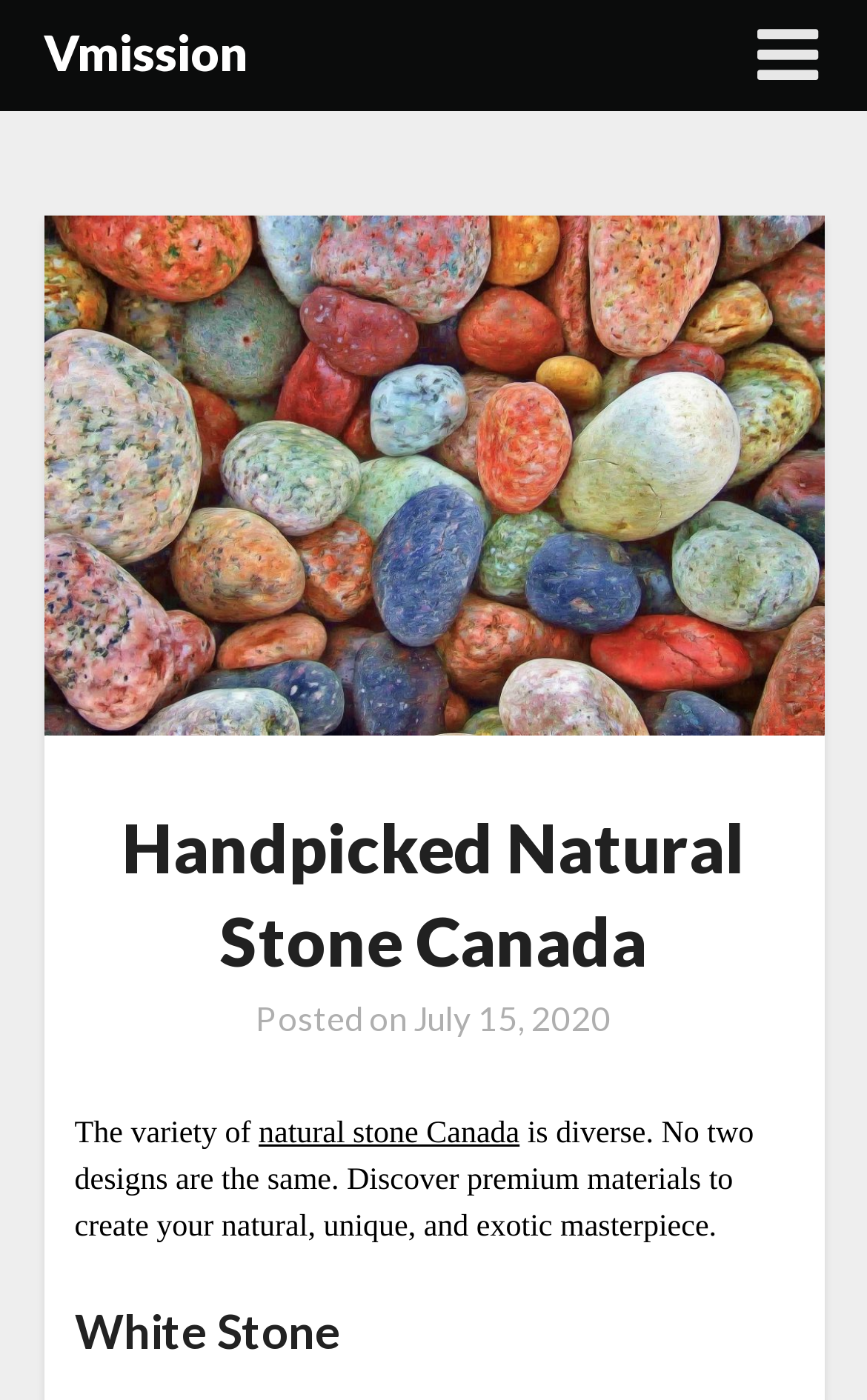What is the date of the latest post?
Analyze the image and deliver a detailed answer to the question.

I found the date of the latest post by looking at the header section of the webpage, where it says 'Posted on' followed by the date 'July 15, 2020'.